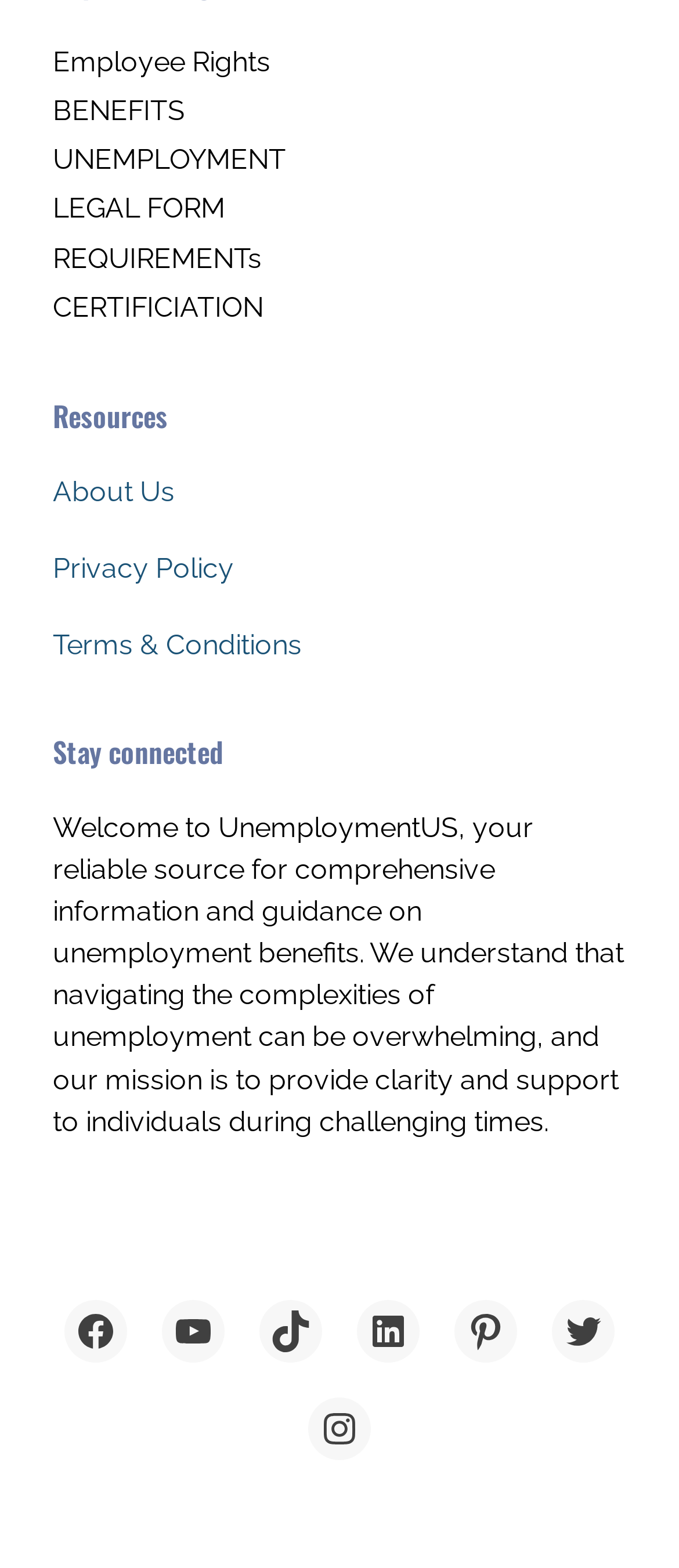Identify the bounding box coordinates for the element you need to click to achieve the following task: "Visit About Us page". Provide the bounding box coordinates as four float numbers between 0 and 1, in the form [left, top, right, bottom].

[0.078, 0.303, 0.257, 0.324]